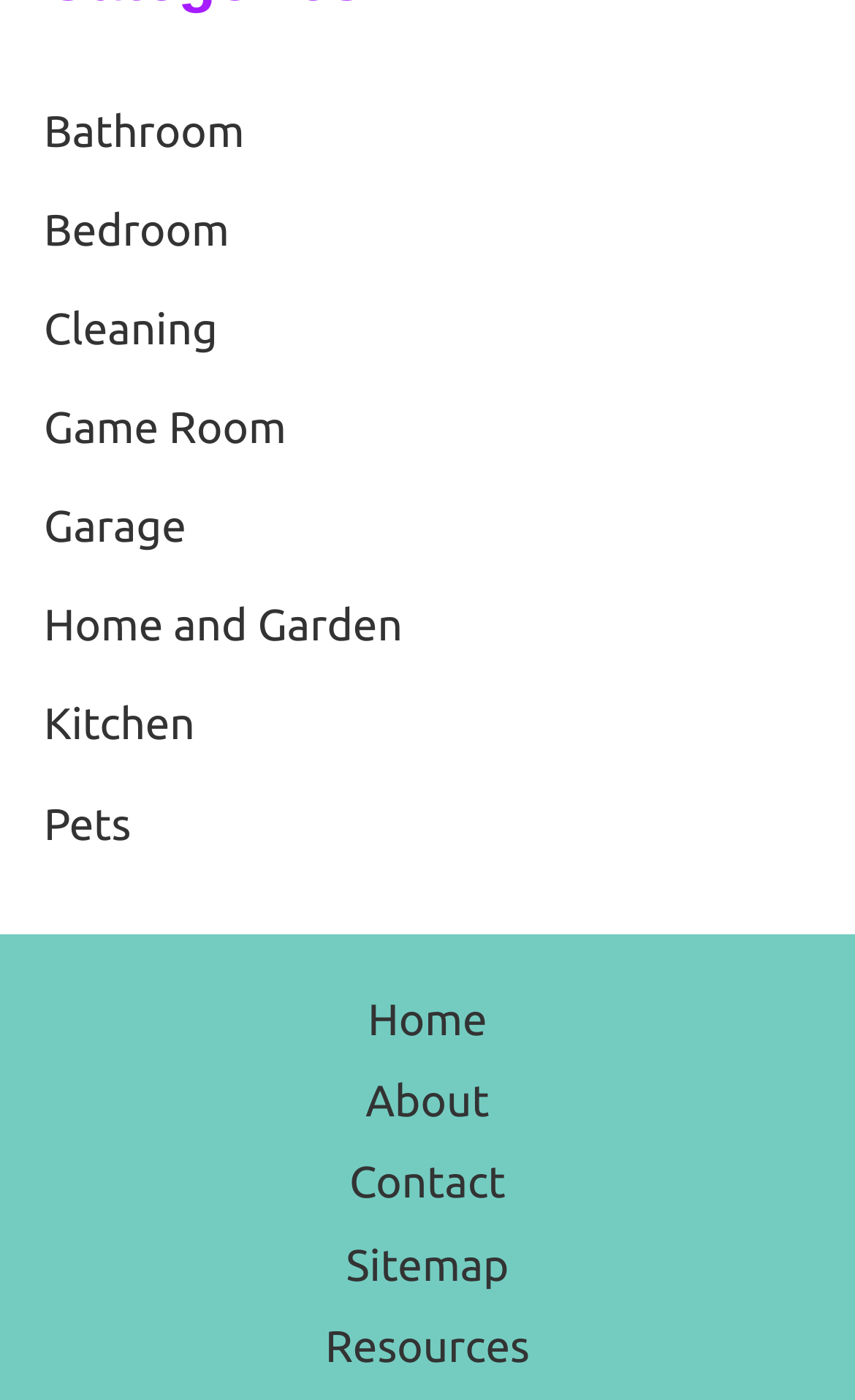Mark the bounding box of the element that matches the following description: "Home and Garden".

[0.051, 0.428, 0.471, 0.464]